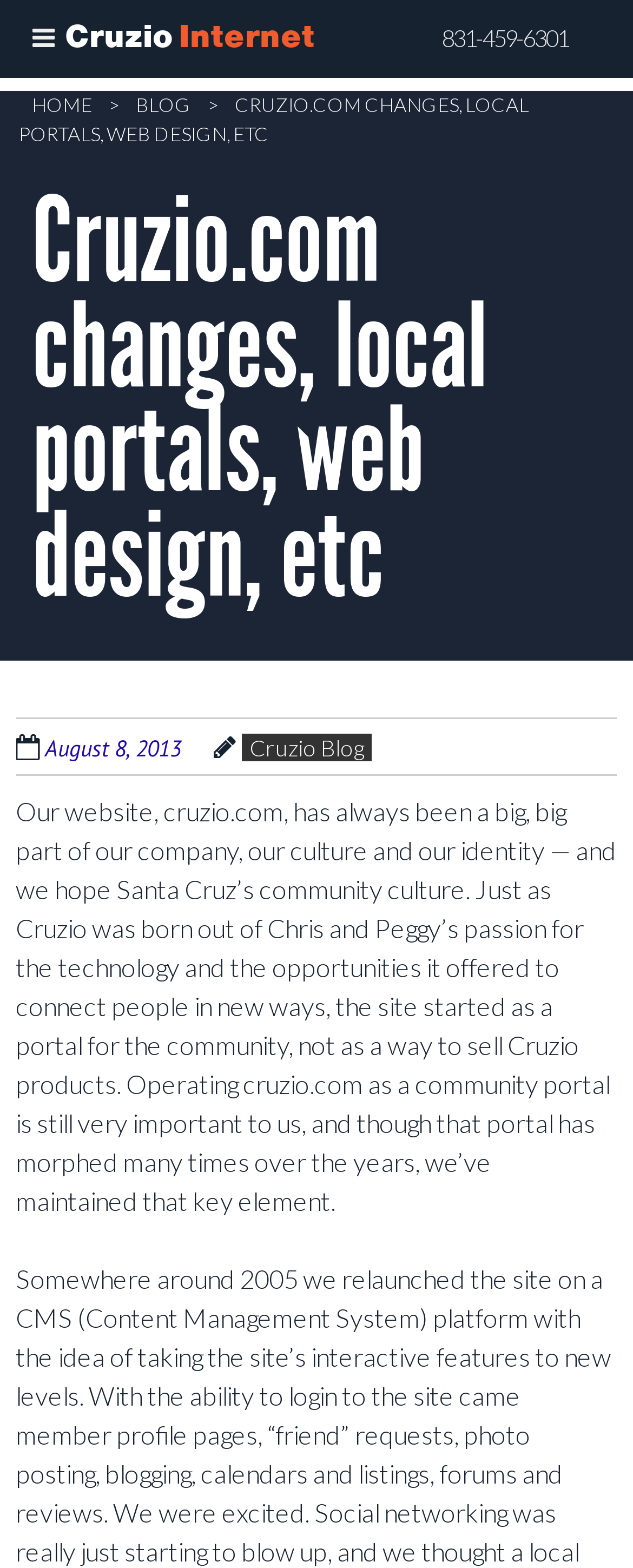What is the name of the company?
Based on the screenshot, answer the question with a single word or phrase.

Cruzio